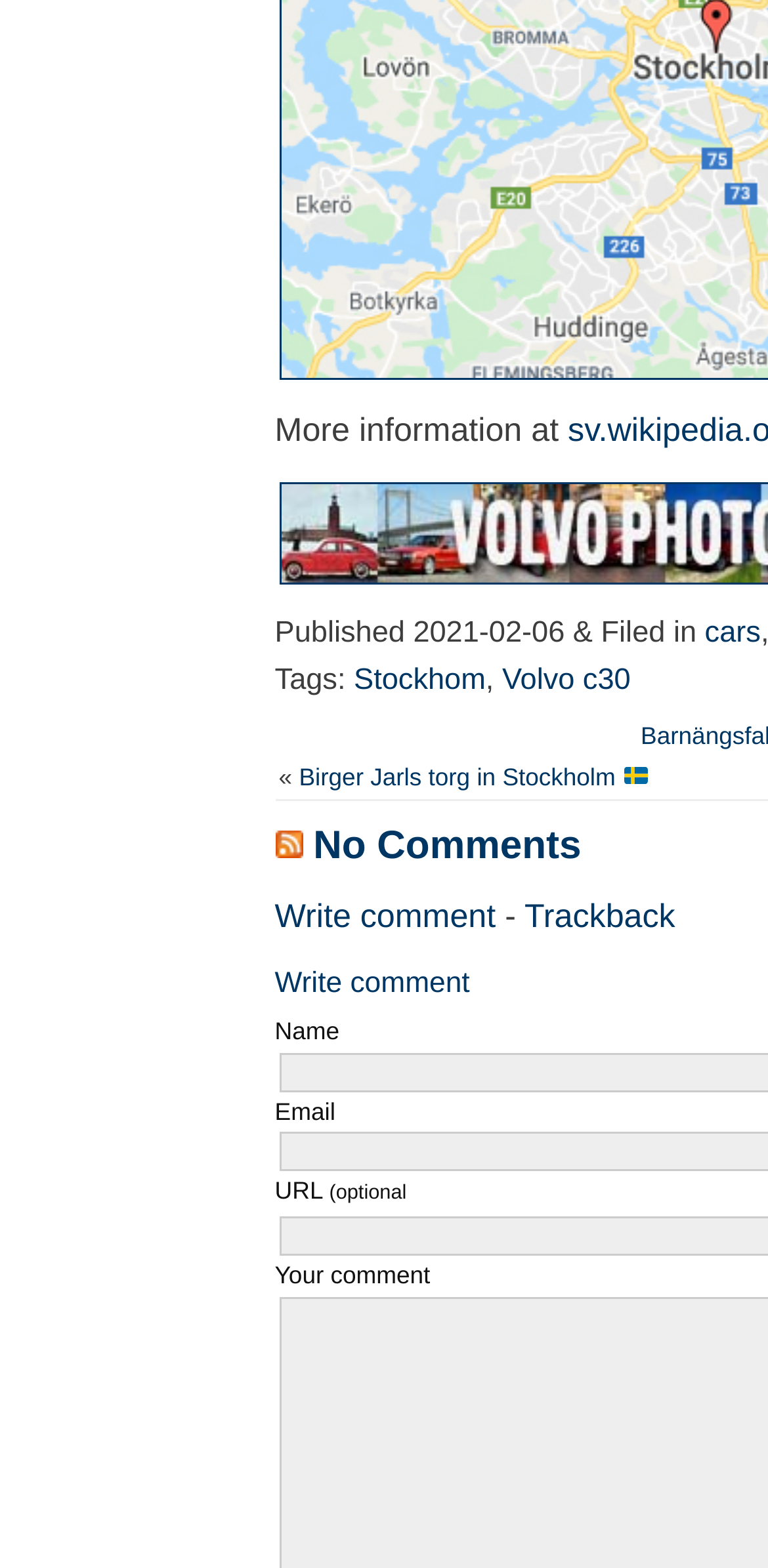From the webpage screenshot, predict the bounding box coordinates (top-left x, top-left y, bottom-right x, bottom-right y) for the UI element described here: Volvo c30

[0.654, 0.423, 0.821, 0.445]